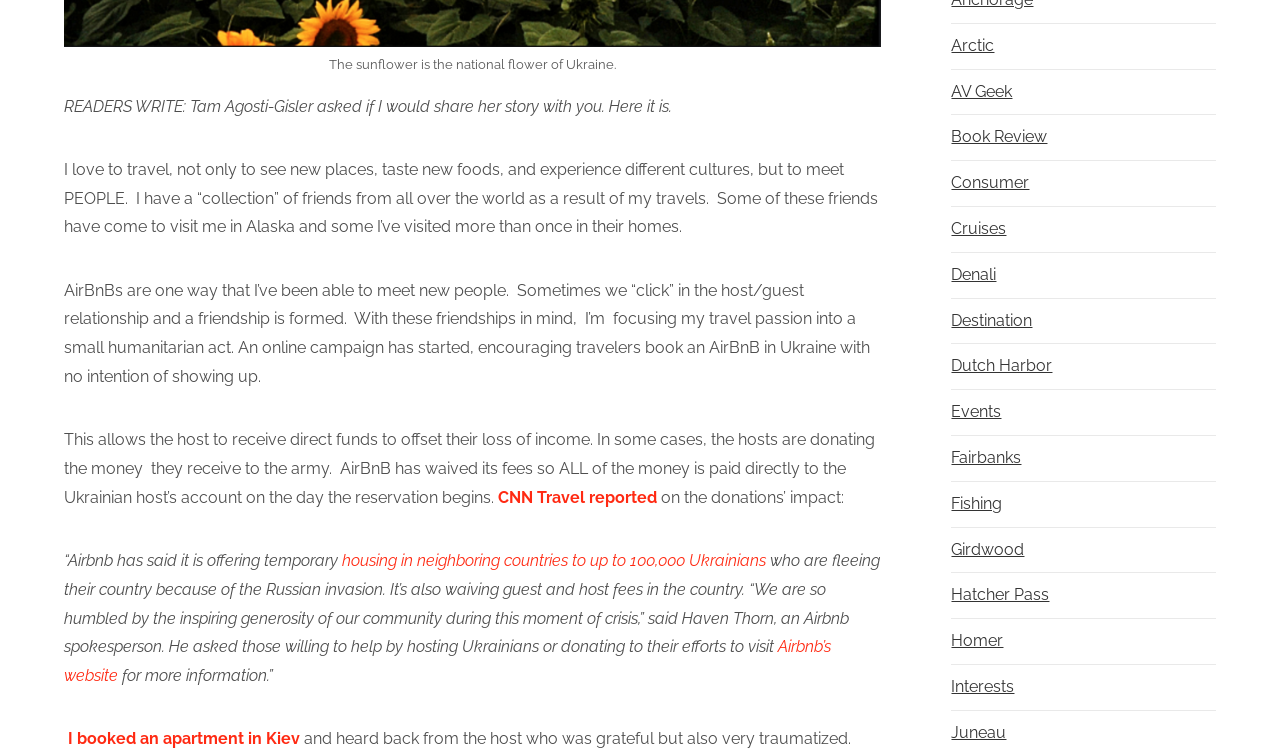Locate the bounding box coordinates of the element that needs to be clicked to carry out the instruction: "Learn about 'Homer'". The coordinates should be given as four float numbers ranging from 0 to 1, i.e., [left, top, right, bottom].

[0.743, 0.819, 0.784, 0.878]